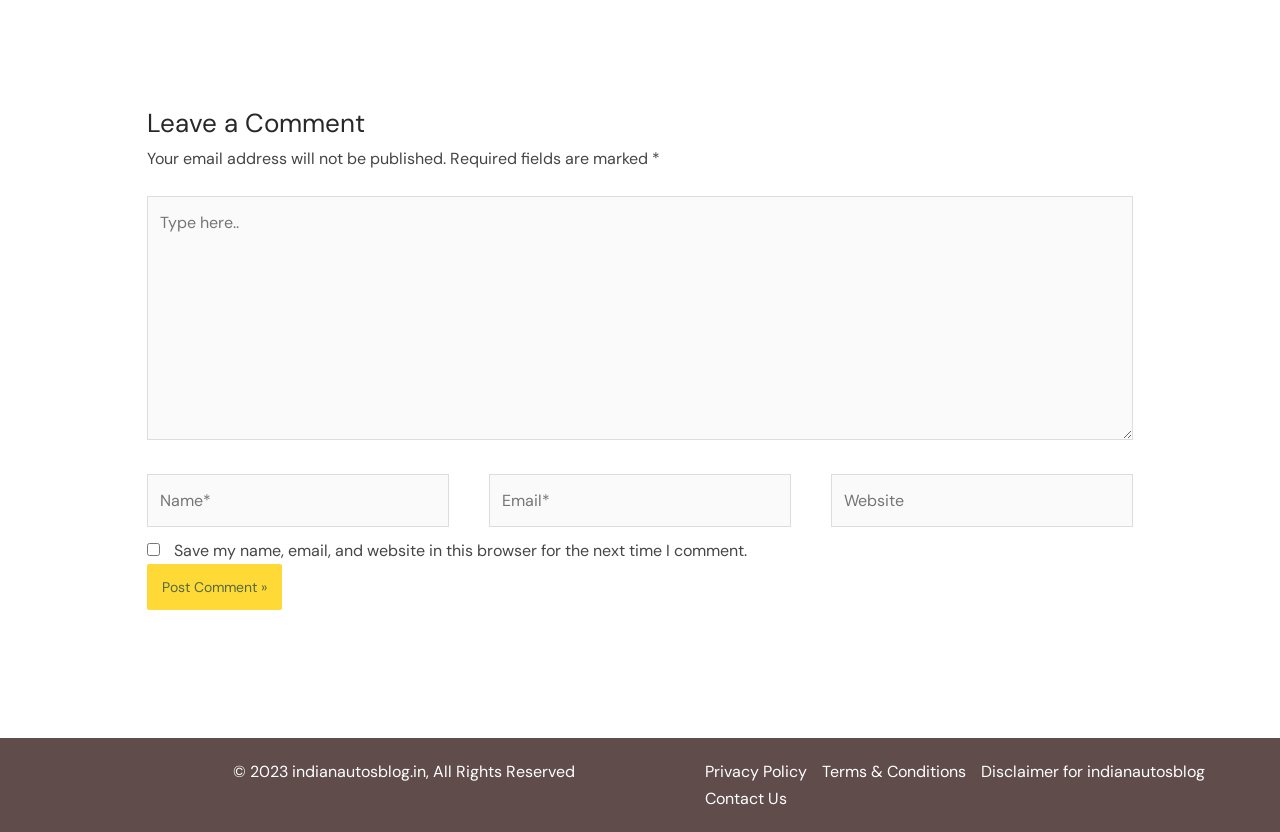Please locate the bounding box coordinates of the element that needs to be clicked to achieve the following instruction: "Visit the privacy policy page". The coordinates should be four float numbers between 0 and 1, i.e., [left, top, right, bottom].

[0.551, 0.911, 0.642, 0.944]